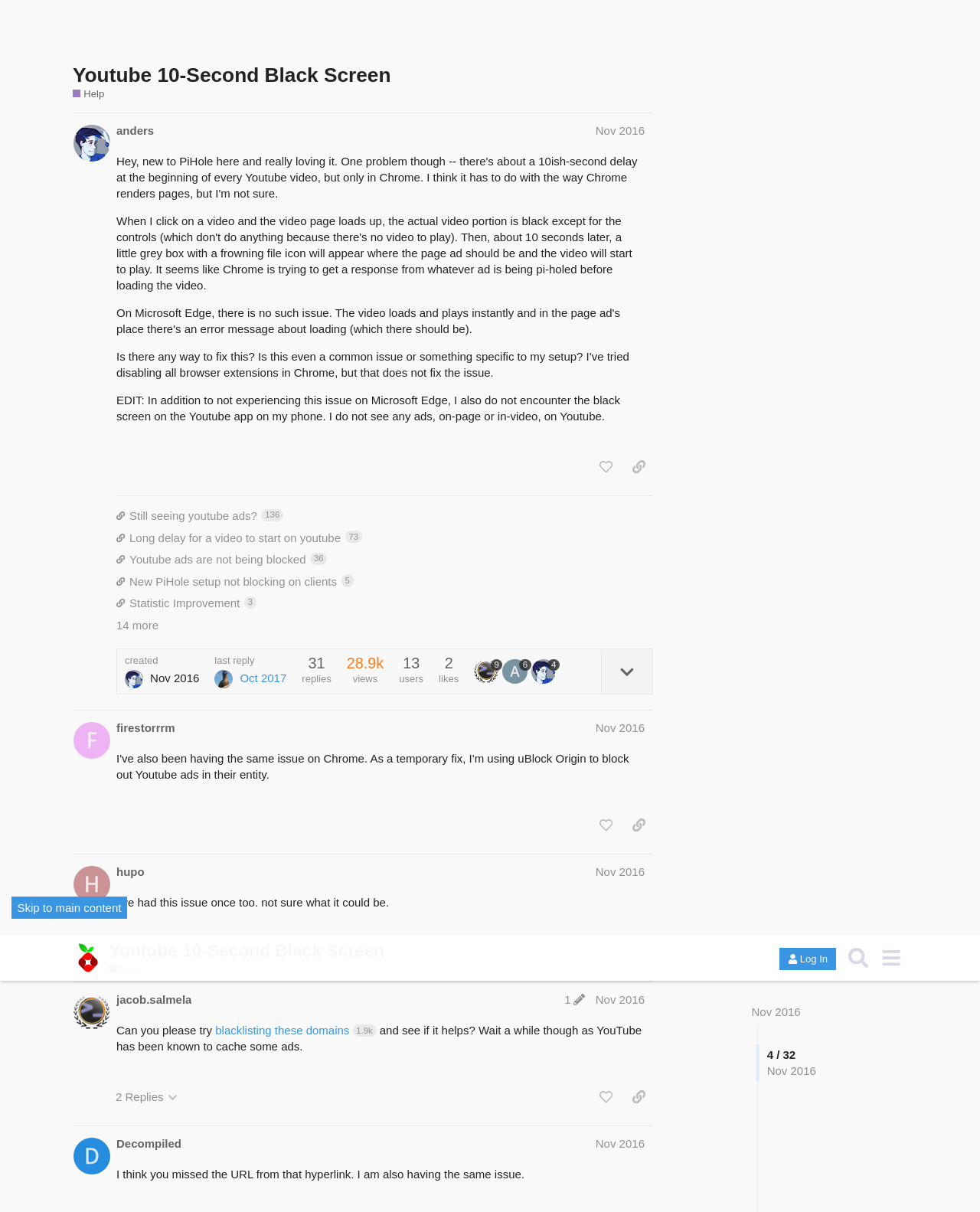Please extract the primary headline from the webpage.

Youtube 10-Second Black Screen